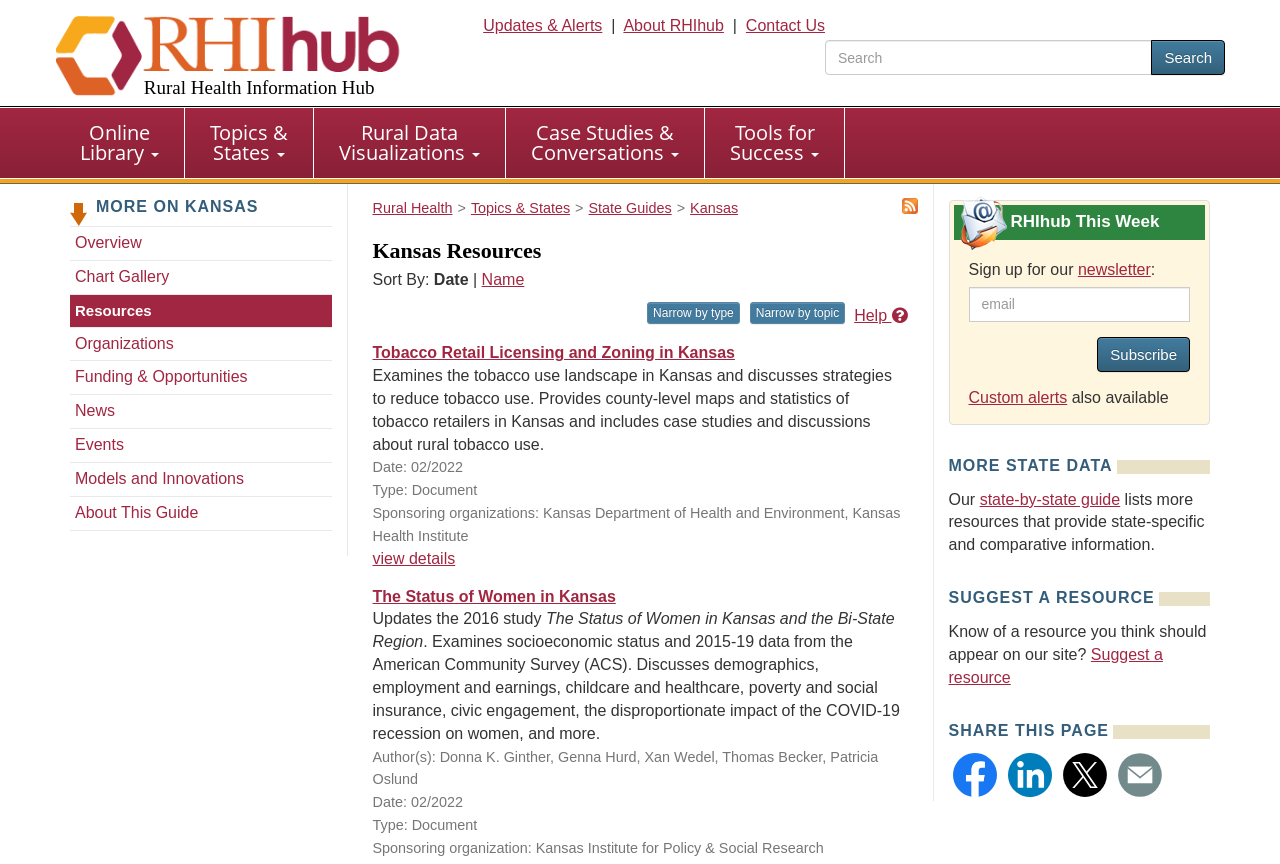Find the bounding box coordinates of the area that needs to be clicked in order to achieve the following instruction: "Click on Help". The coordinates should be specified as four float numbers between 0 and 1, i.e., [left, top, right, bottom].

None